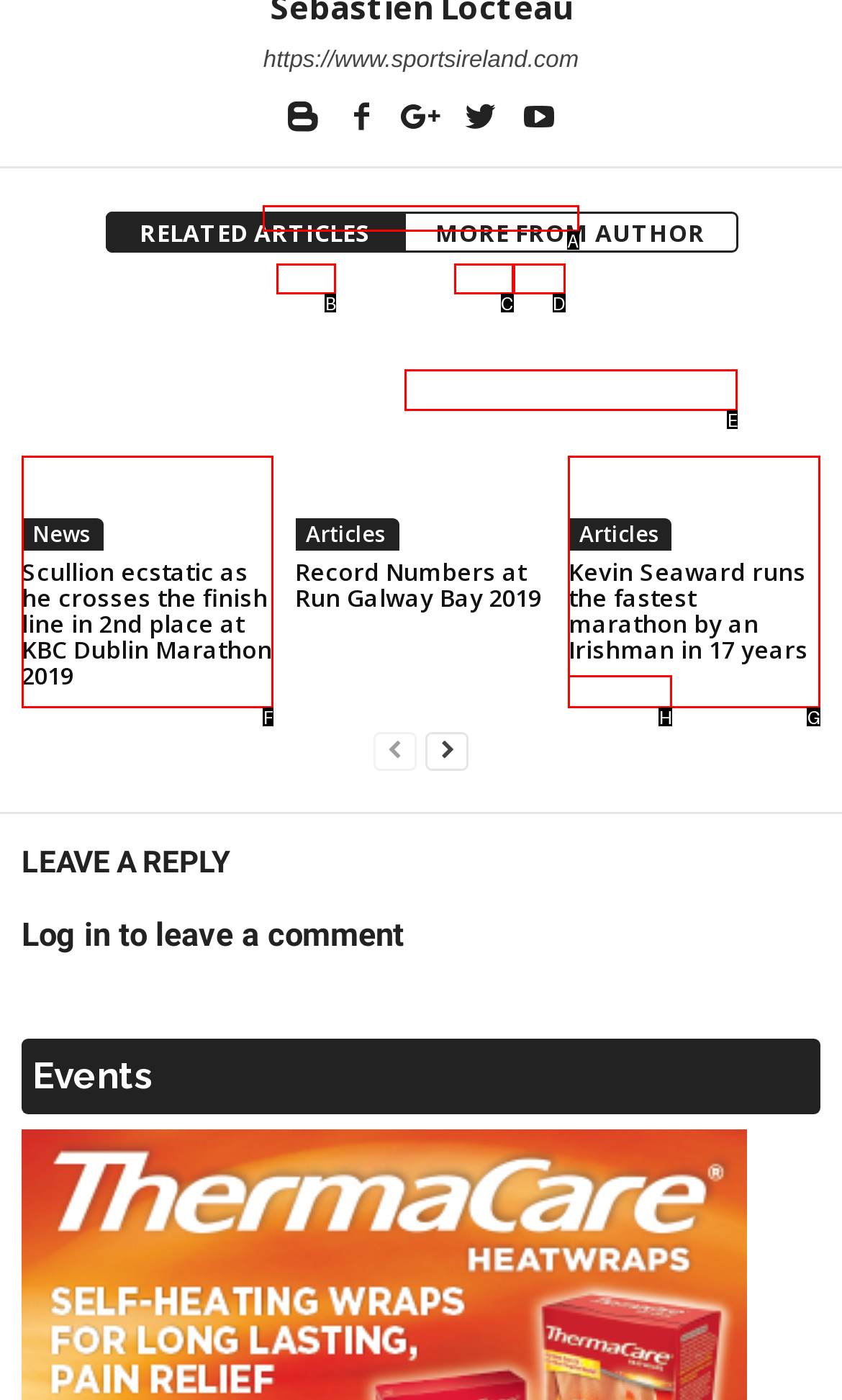Given the description: https://www.sportsireland.com, identify the HTML element that corresponds to it. Respond with the letter of the correct option.

A